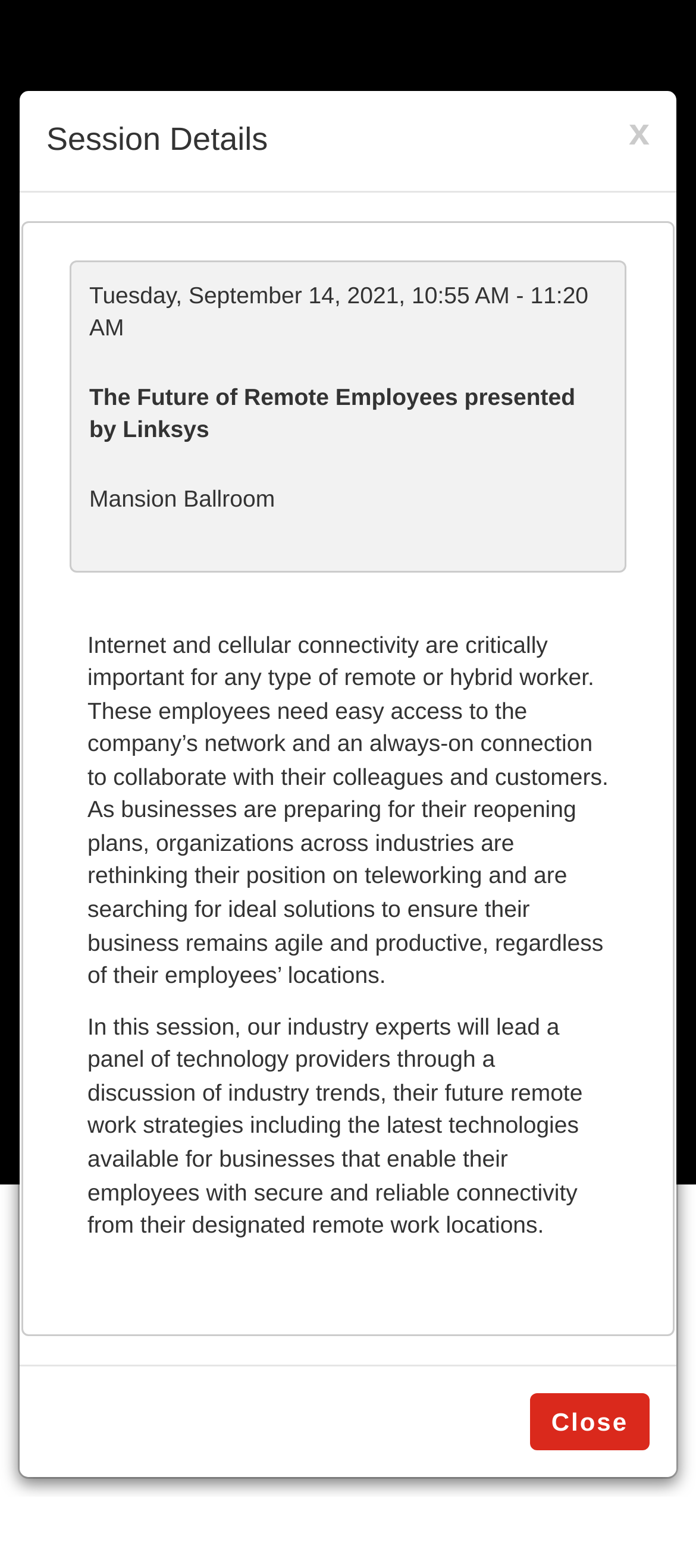What is the purpose of the session?
Examine the image closely and answer the question with as much detail as possible.

I found the purpose of the session by reading the StaticText element with the content 'In this session, our industry experts will lead a panel of technology providers through a discussion of industry trends...' which is located in the main content area. This suggests that the primary purpose of the session is to facilitate a discussion about industry trends and remote work strategies.